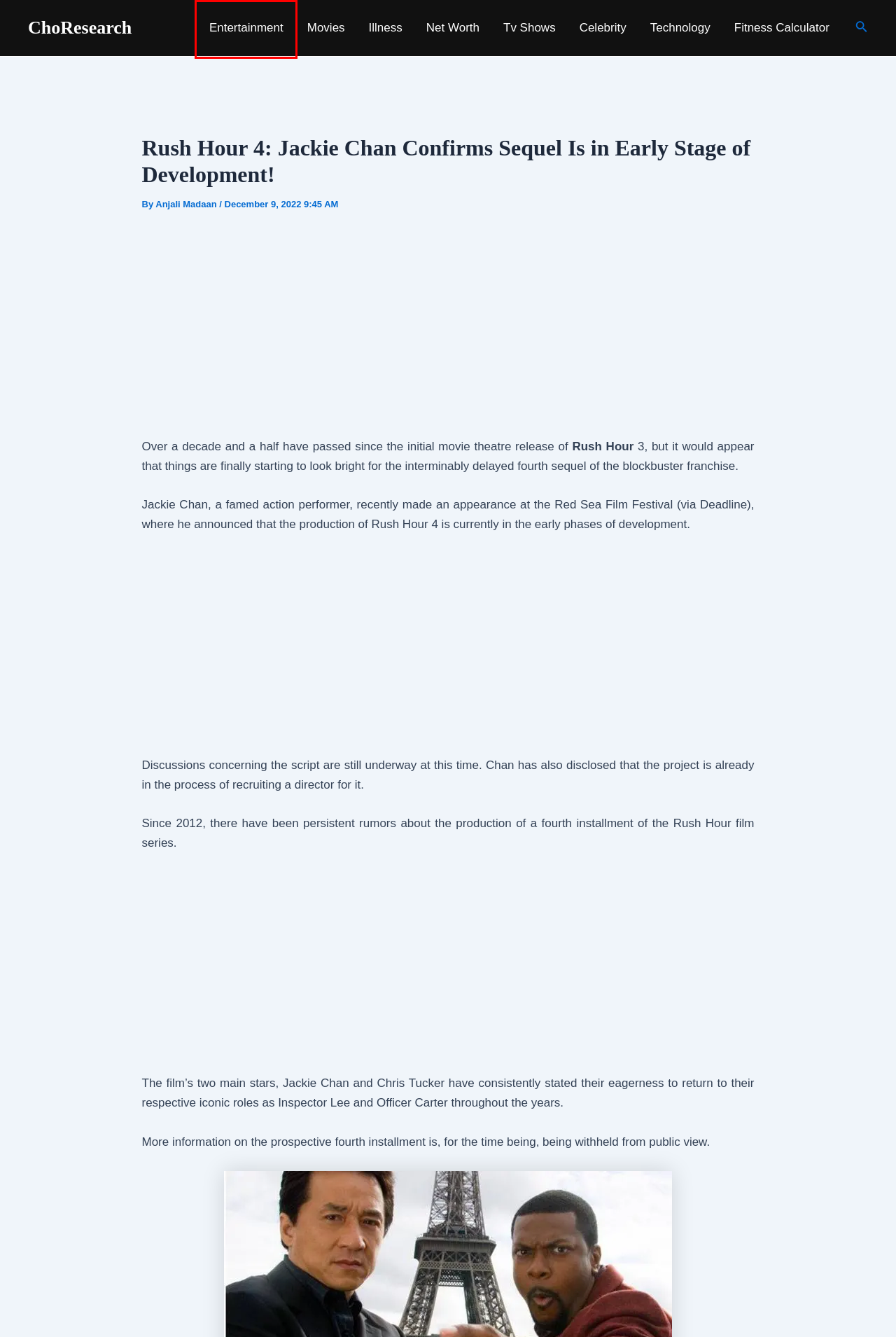Review the screenshot of a webpage which includes a red bounding box around an element. Select the description that best fits the new webpage once the element in the bounding box is clicked. Here are the candidates:
A. Celebrity Archives - ChoResearch
B. Entertainment Archives - ChoResearch
C. Illness Archives - ChoResearch
D. Net Worth Archives - ChoResearch
E. Fitness Calculator - ChoResearch
F. Tv Shows Archives - ChoResearch
G. Technology Archives - ChoResearch
H. Anjali Madaan, Author at ChoResearch

B